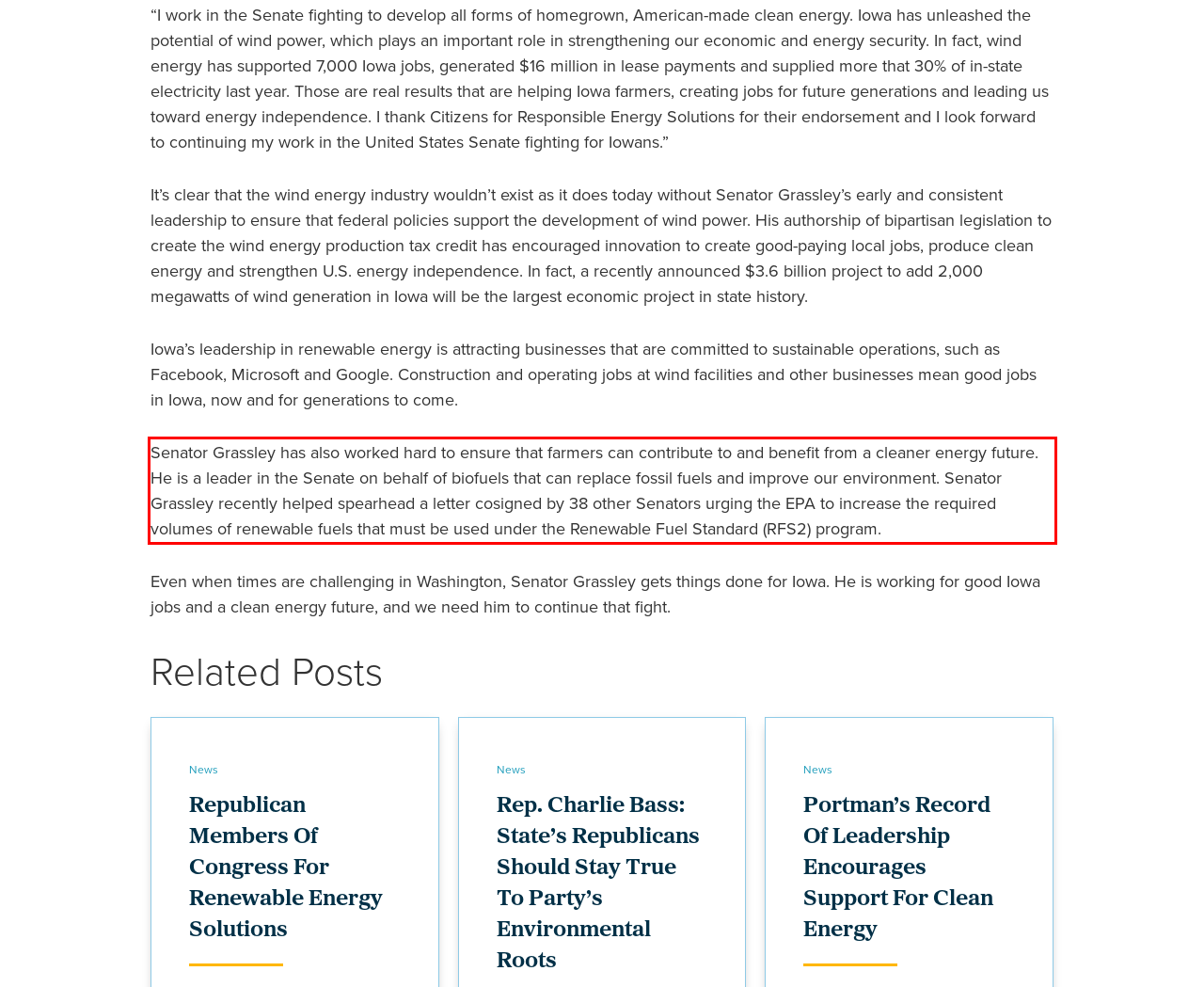In the given screenshot, locate the red bounding box and extract the text content from within it.

Senator Grassley has also worked hard to ensure that farmers can contribute to and benefit from a cleaner energy future. He is a leader in the Senate on behalf of biofuels that can replace fossil fuels and improve our environment. Senator Grassley recently helped spearhead a letter cosigned by 38 other Senators urging the EPA to increase the required volumes of renewable fuels that must be used under the Renewable Fuel Standard (RFS2) program.